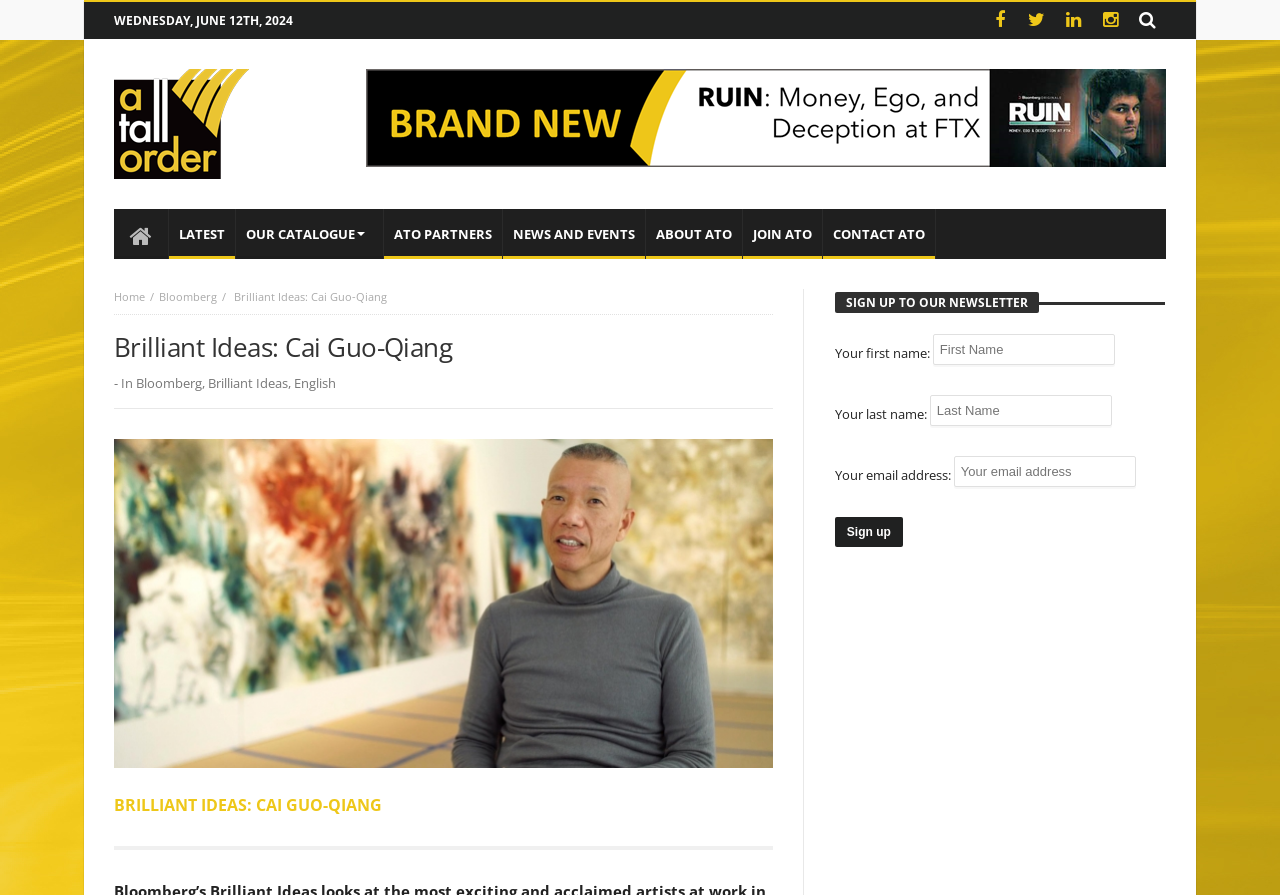Pinpoint the bounding box coordinates of the area that should be clicked to complete the following instruction: "Click the 'Bloomberg' link". The coordinates must be given as four float numbers between 0 and 1, i.e., [left, top, right, bottom].

[0.124, 0.323, 0.17, 0.34]